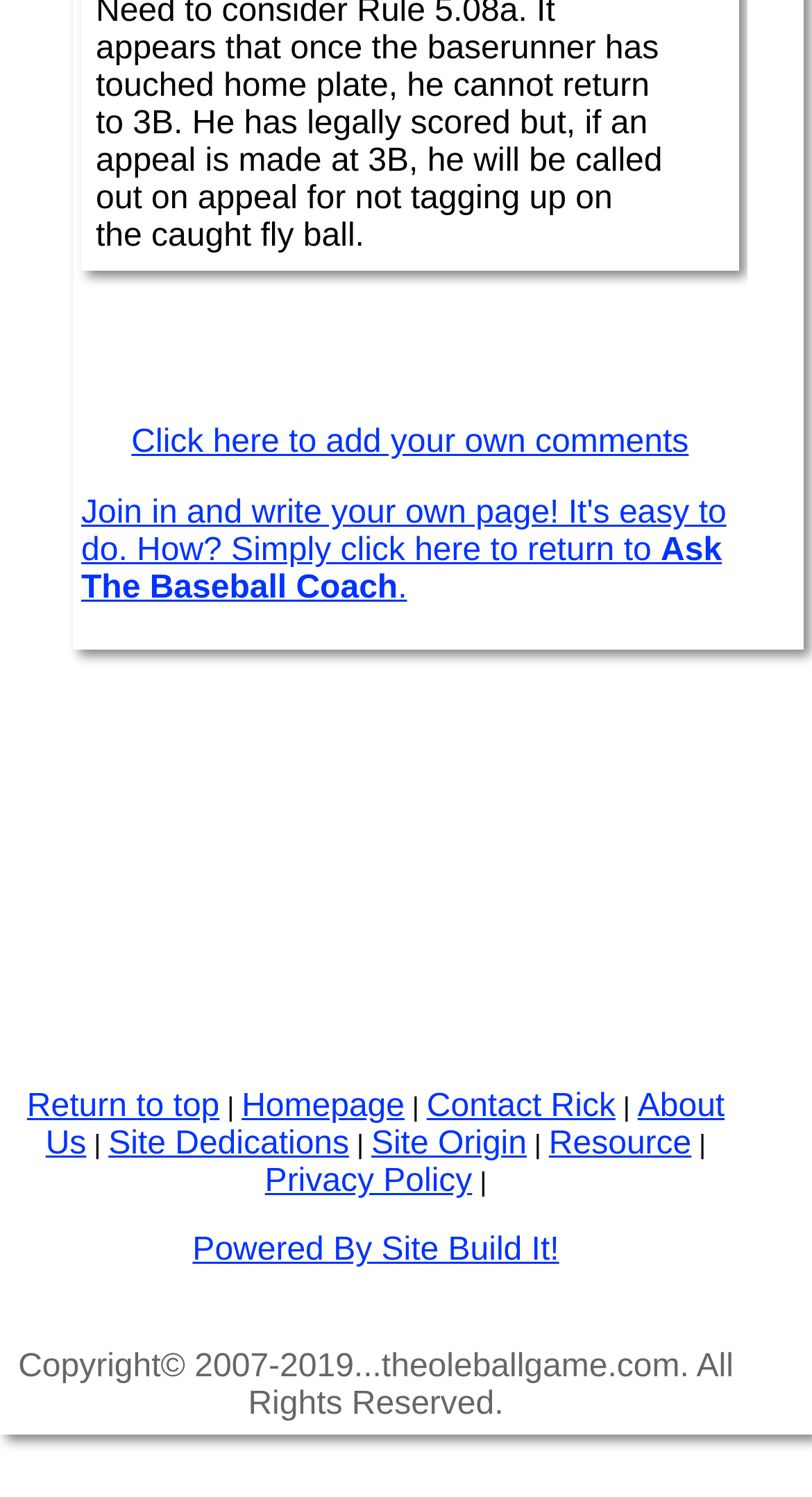What is the function of the link 'Return to top'?
Kindly give a detailed and elaborate answer to the question.

The link 'Return to top' is located in the second table row, and its position suggests that it is a navigation link. Therefore, the function of this link is to return to the top of the webpage.